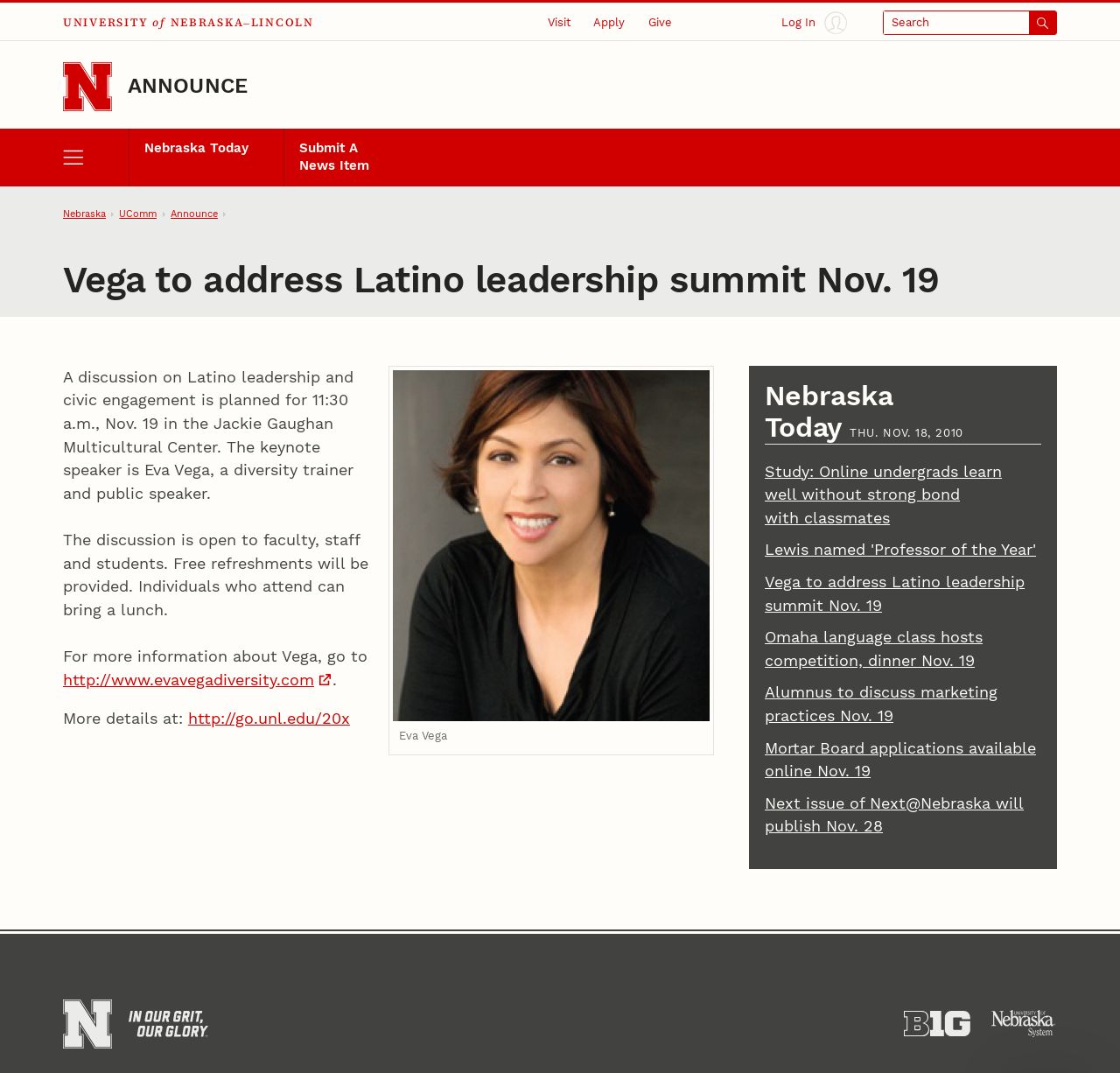Using the provided element description, identify the bounding box coordinates as (top-left x, top-left y, bottom-right x, bottom-right y). Ensure all values are between 0 and 1. Description: Skip to main content

[0.006, 0.006, 0.032, 0.028]